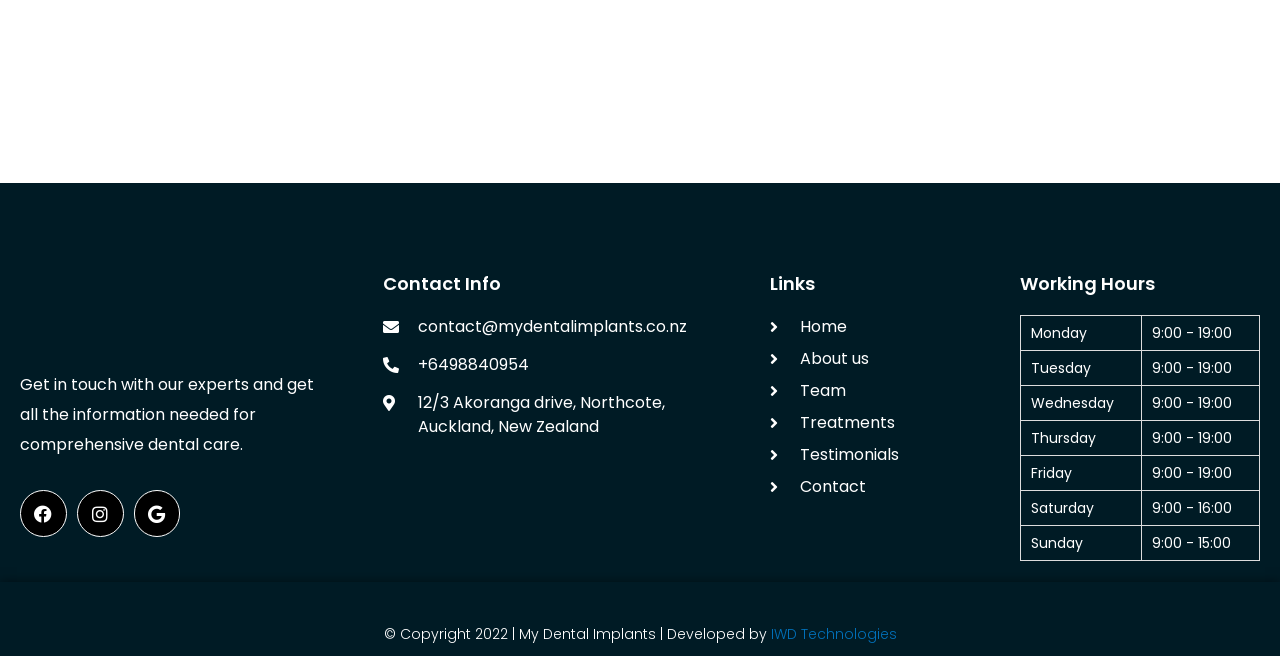Determine the bounding box coordinates of the UI element described by: "Treatments".

[0.601, 0.626, 0.75, 0.663]